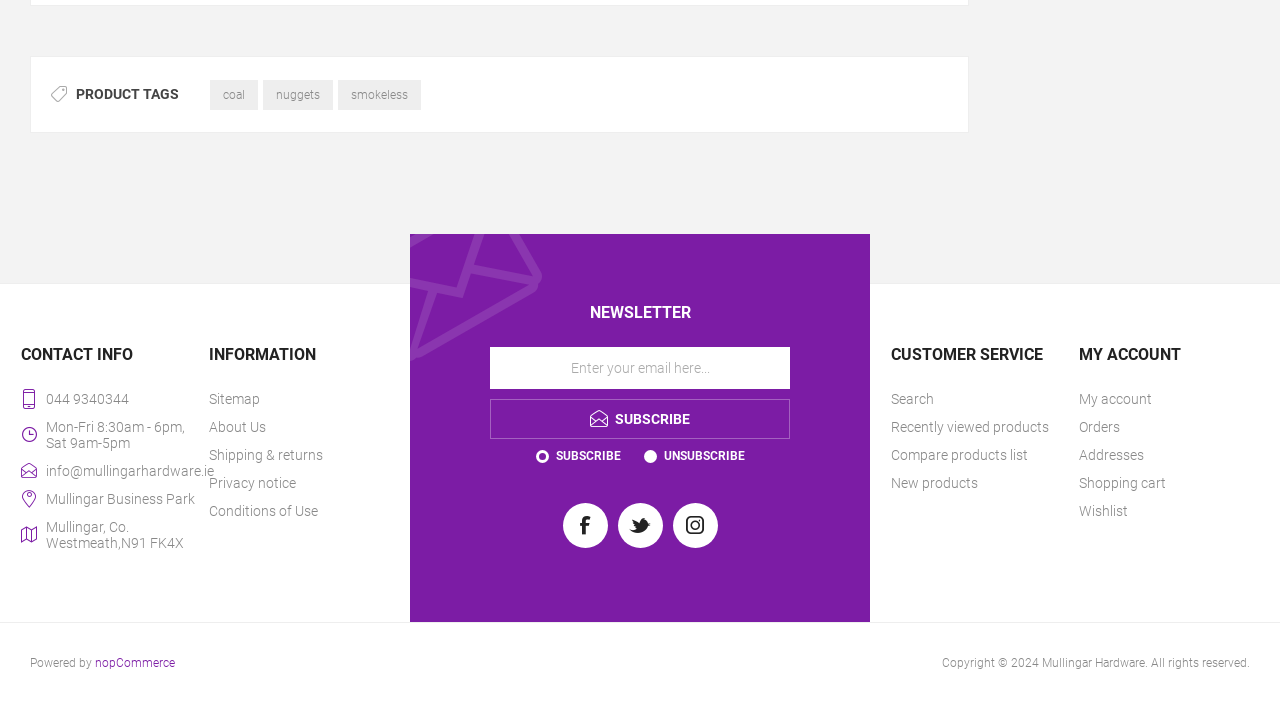Please determine the bounding box coordinates for the element that should be clicked to follow these instructions: "Subscribe to the newsletter".

[0.383, 0.568, 0.617, 0.624]